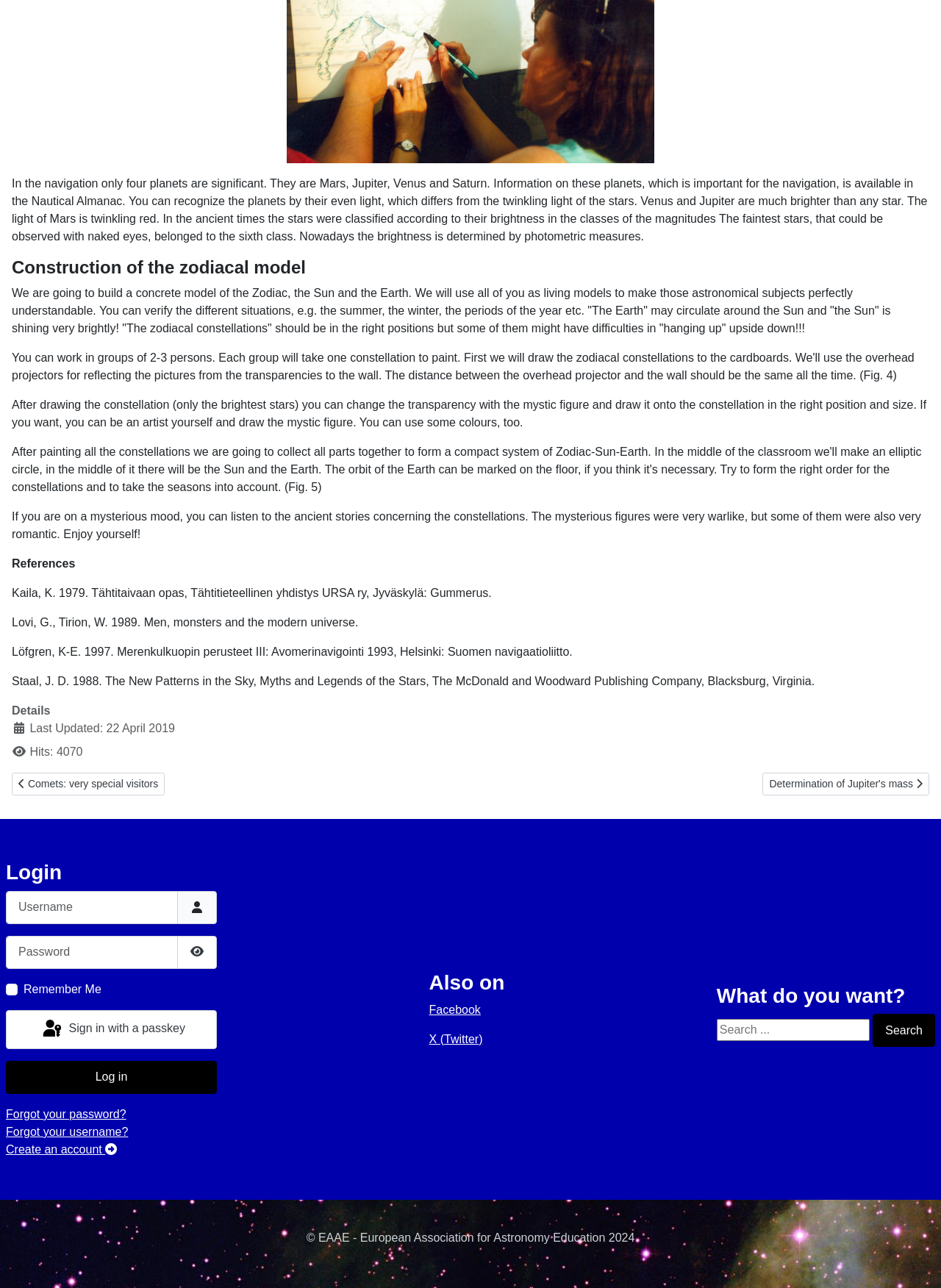Find the bounding box coordinates for the UI element whose description is: "Sign in with a passkey". The coordinates should be four float numbers between 0 and 1, in the format [left, top, right, bottom].

[0.006, 0.784, 0.23, 0.814]